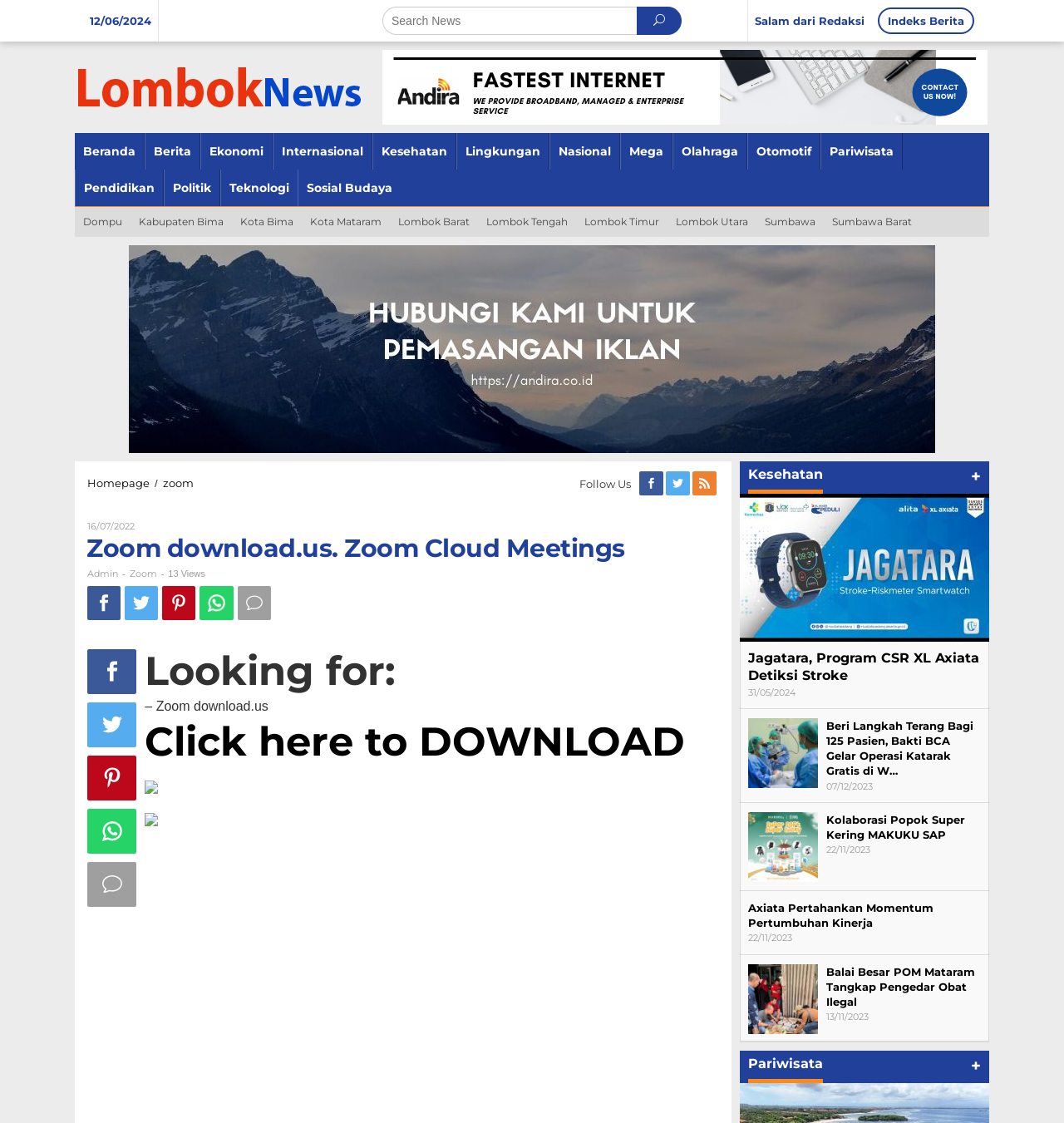Please find and generate the text of the main heading on the webpage.

Zoom download.us. Zoom Cloud Meetings